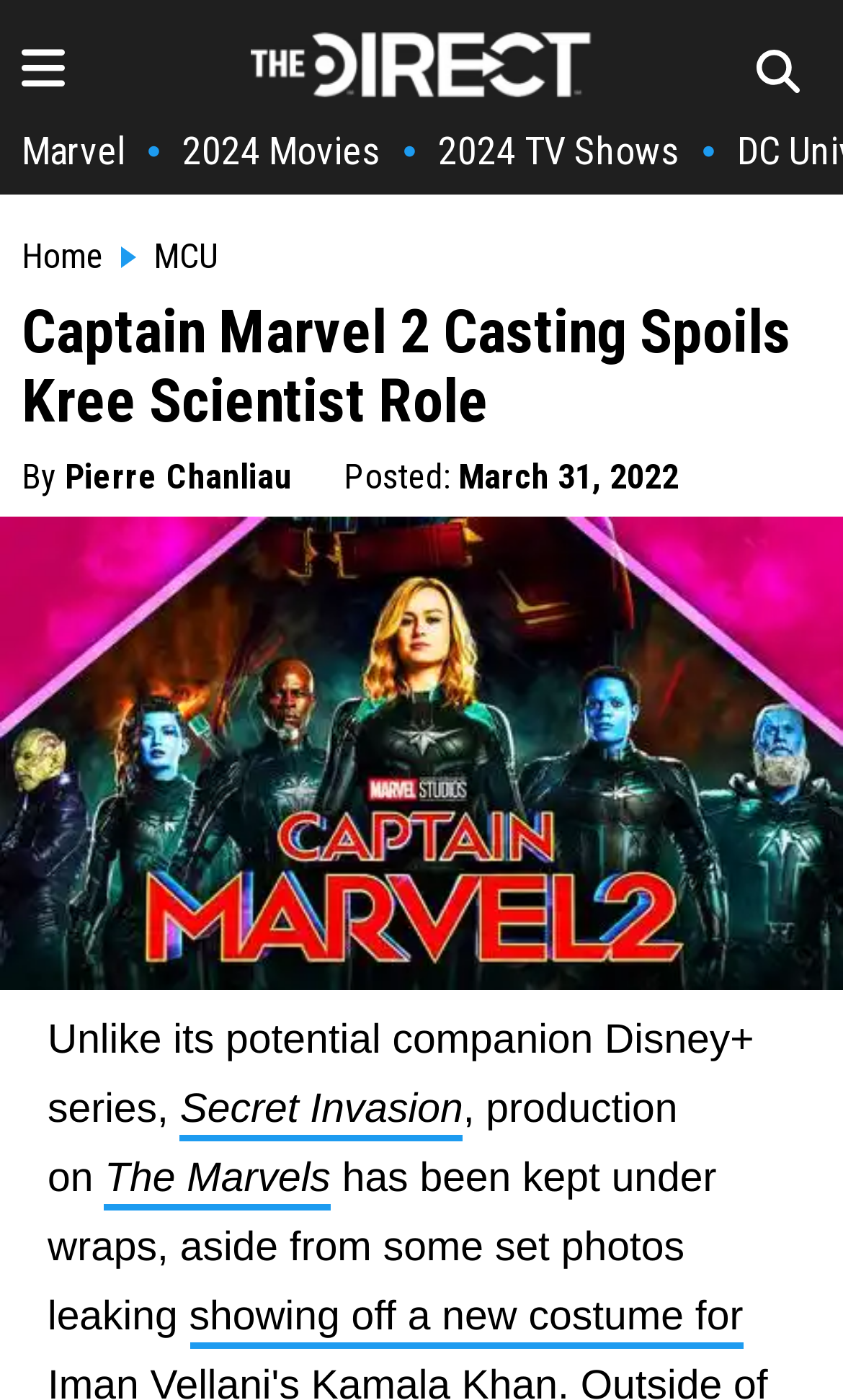Find the bounding box coordinates of the clickable area required to complete the following action: "read Captain Marvel 2 news".

[0.026, 0.214, 0.974, 0.312]